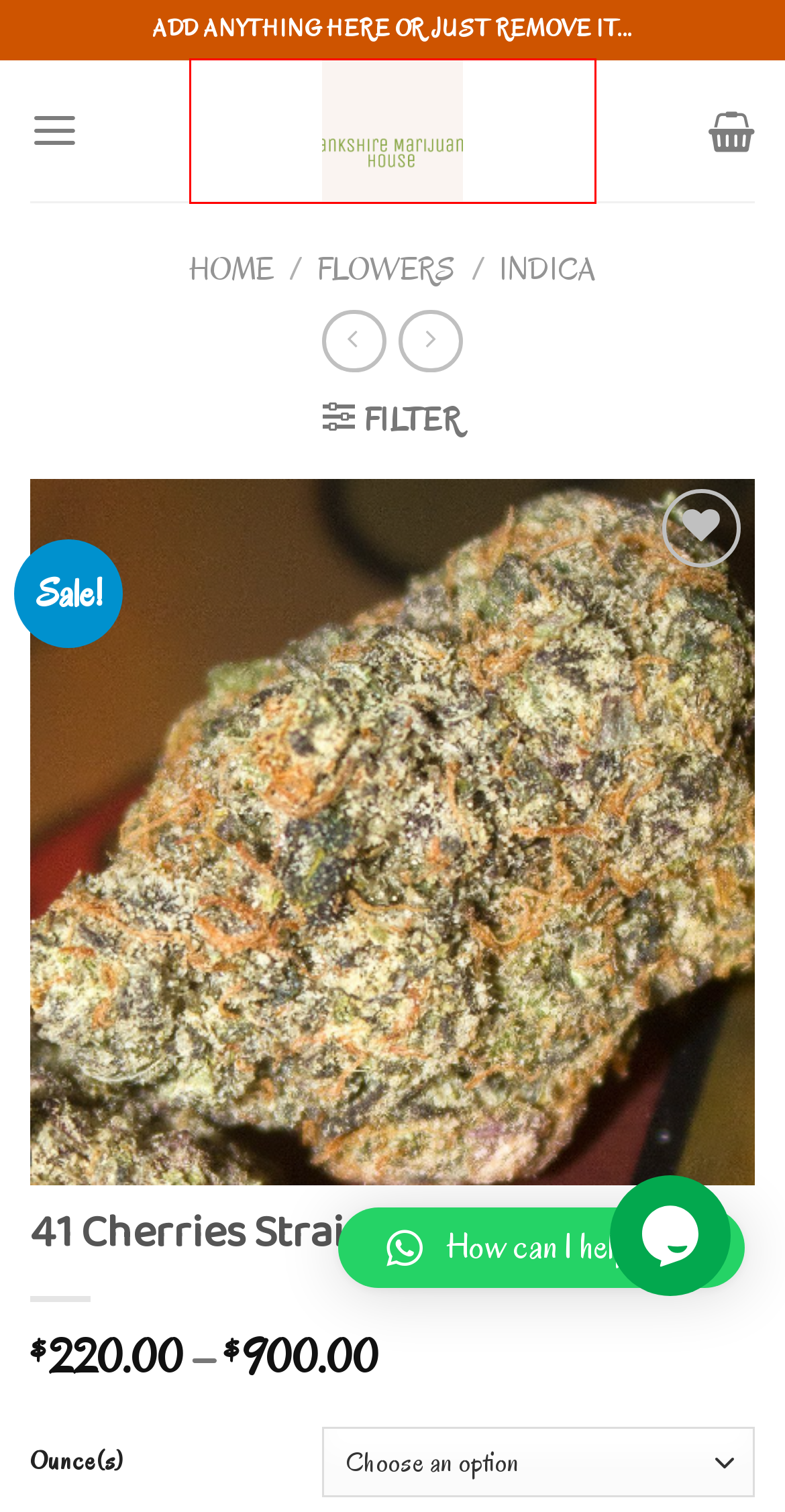You have a screenshot showing a webpage with a red bounding box highlighting an element. Choose the webpage description that best fits the new webpage after clicking the highlighted element. The descriptions are:
A. Buy Bubblegum Gelato Strain Online | Bubble gum Gelato For Sale
B. Buy Pluto Labs Disposable Online | Pluto Labs Disposable Vapes
C. Marijuana seeds for sale connecticut | Dankshire Marijuana House
D. Buy Haupia strain online | Dankshire Marijuana House
E. Buy Black Truffle Strain Online | Dankshire Marijuana House.
F. Indica Archives - Dankshire Marijuana House
G. Buy Creme Dulce Strain Online | White Creme Dulce For Sale
H. Buy Looper Carts Online | Looper Exotic Cart for Sale

C